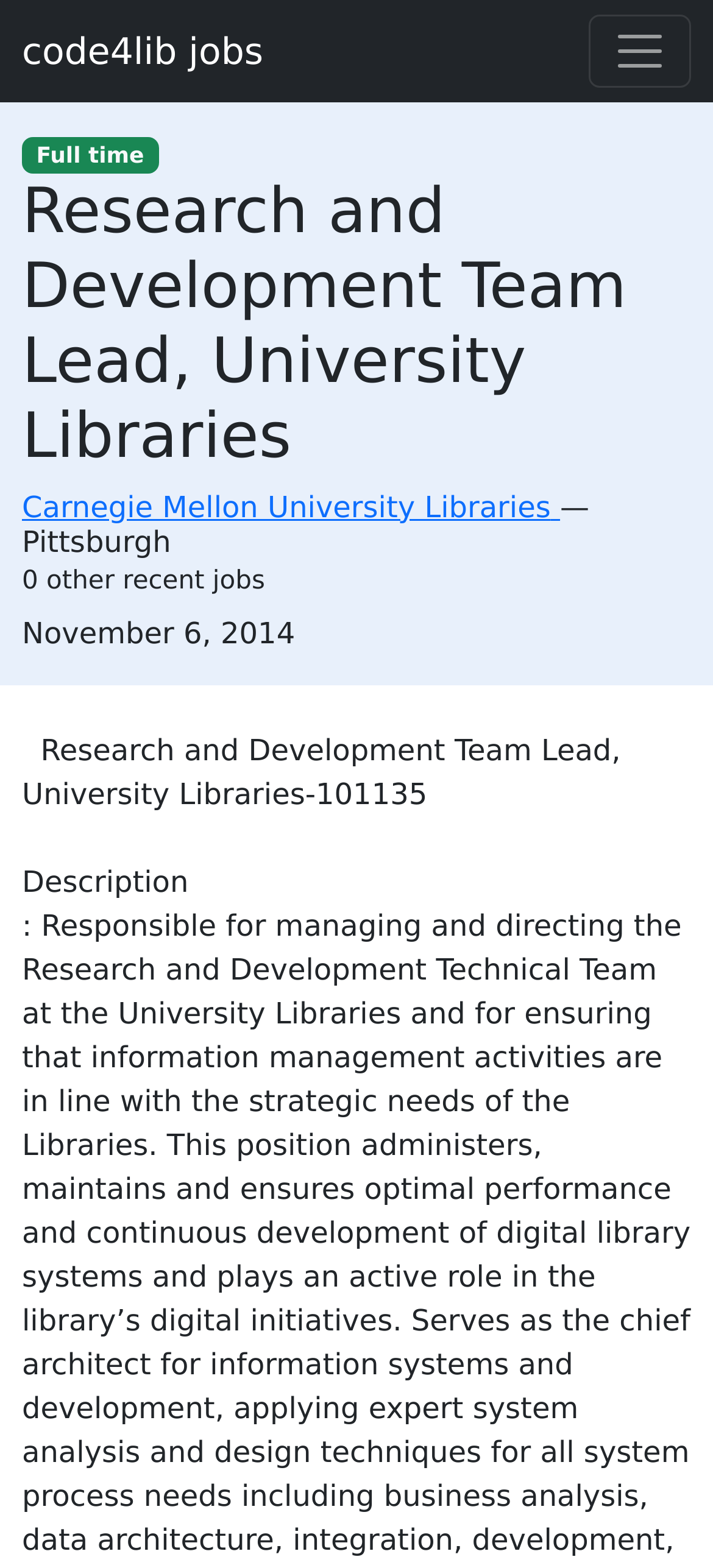How many other recent jobs are there?
Using the picture, provide a one-word or short phrase answer.

0